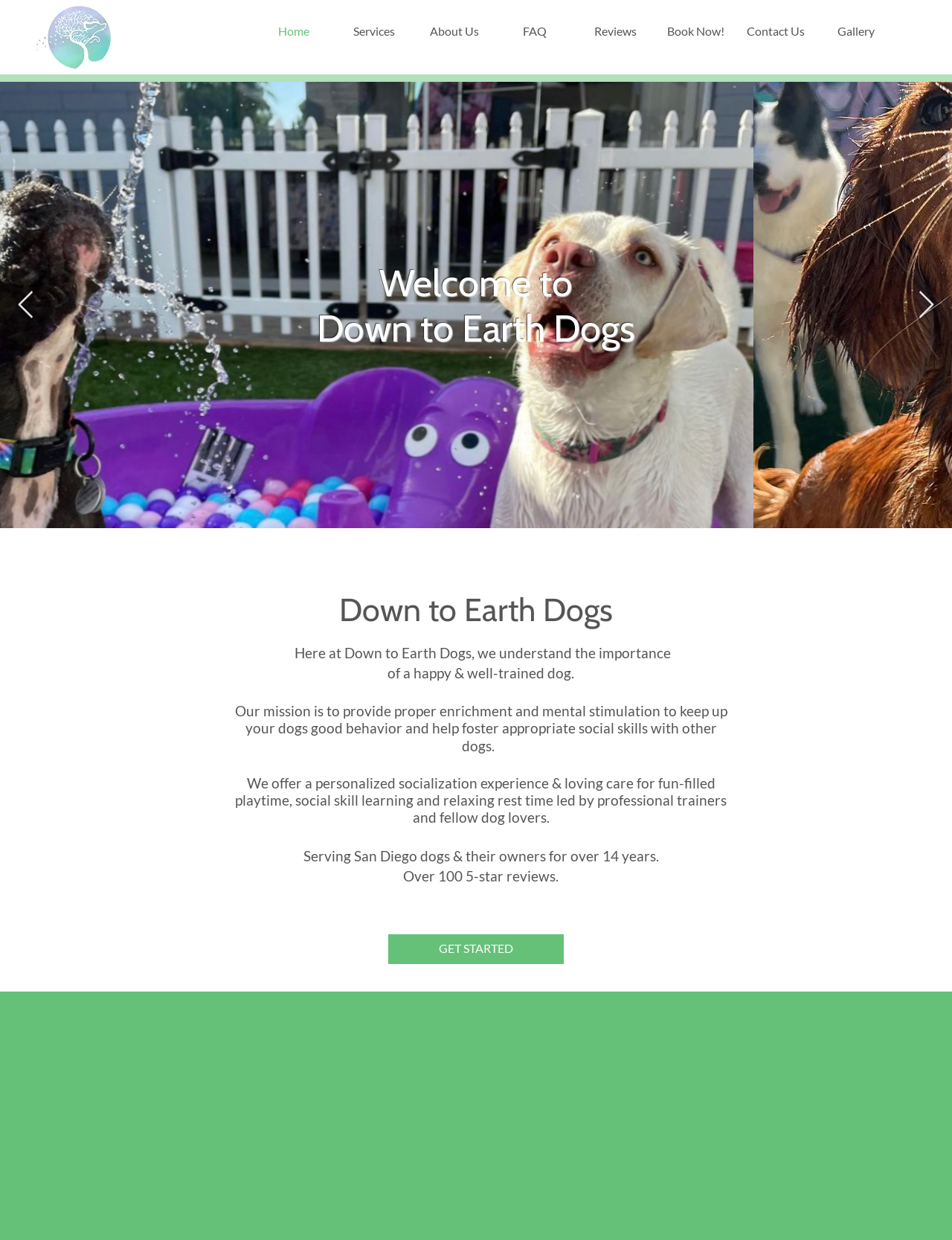Point out the bounding box coordinates of the section to click in order to follow this instruction: "Go to About Us page".

None